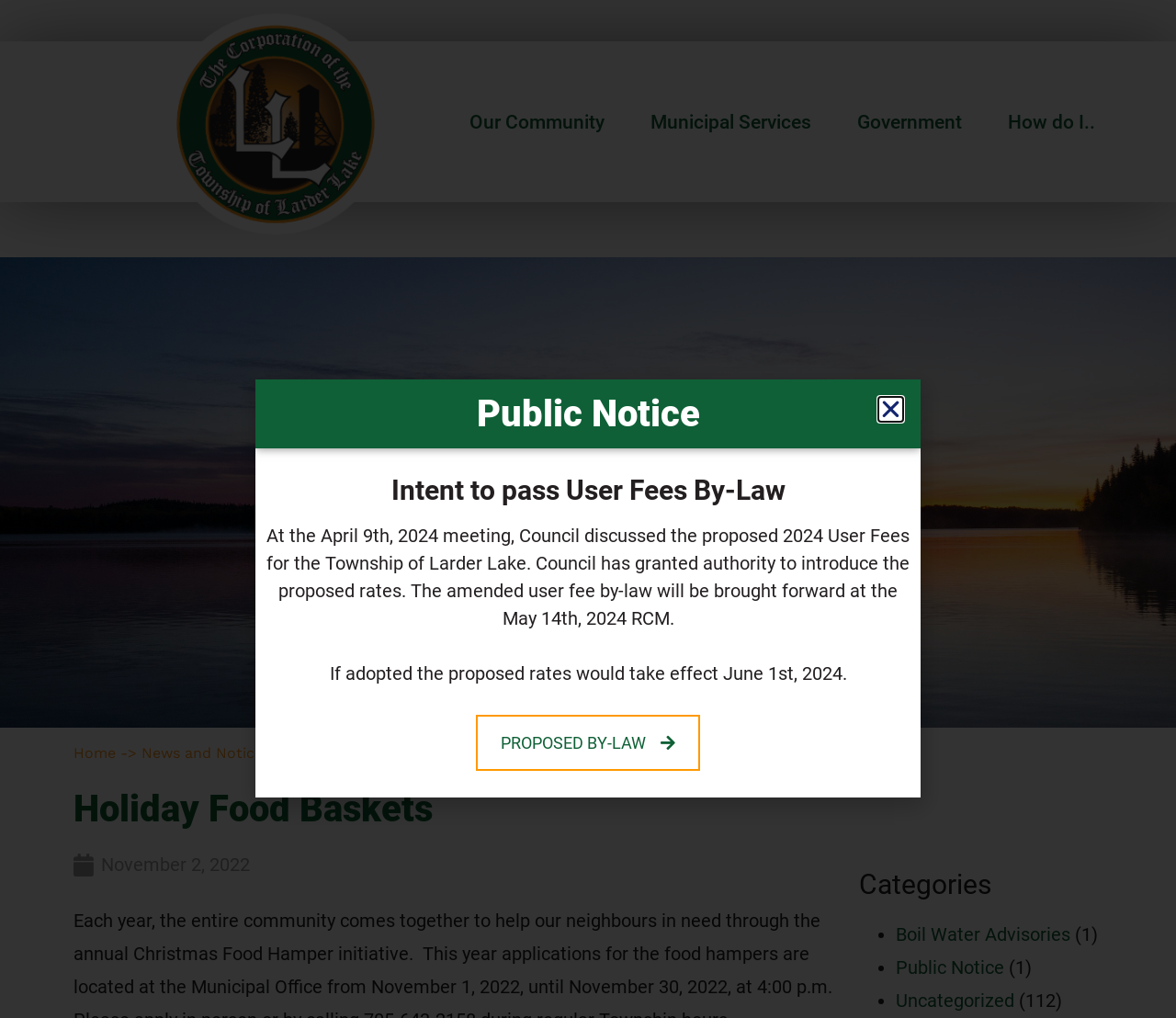Identify the bounding box coordinates of the specific part of the webpage to click to complete this instruction: "Click the 'logo' link".

[0.137, 0.009, 0.332, 0.235]